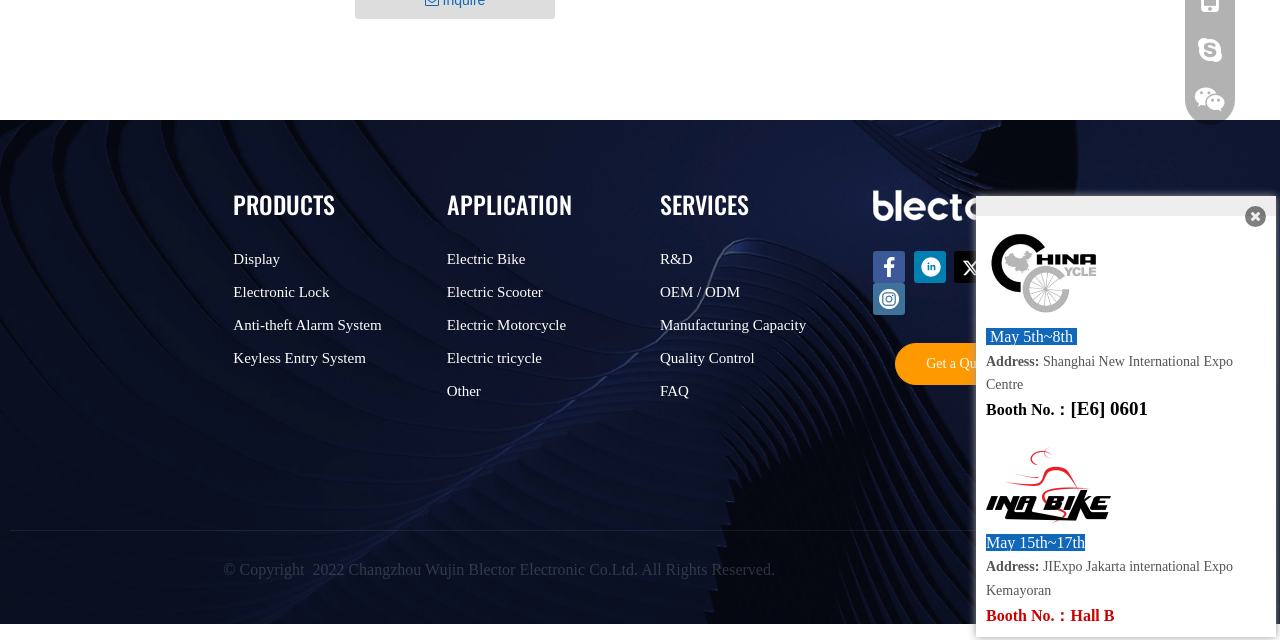Using the provided element description "Keyless Entry System", determine the bounding box coordinates of the UI element.

[0.182, 0.546, 0.286, 0.571]